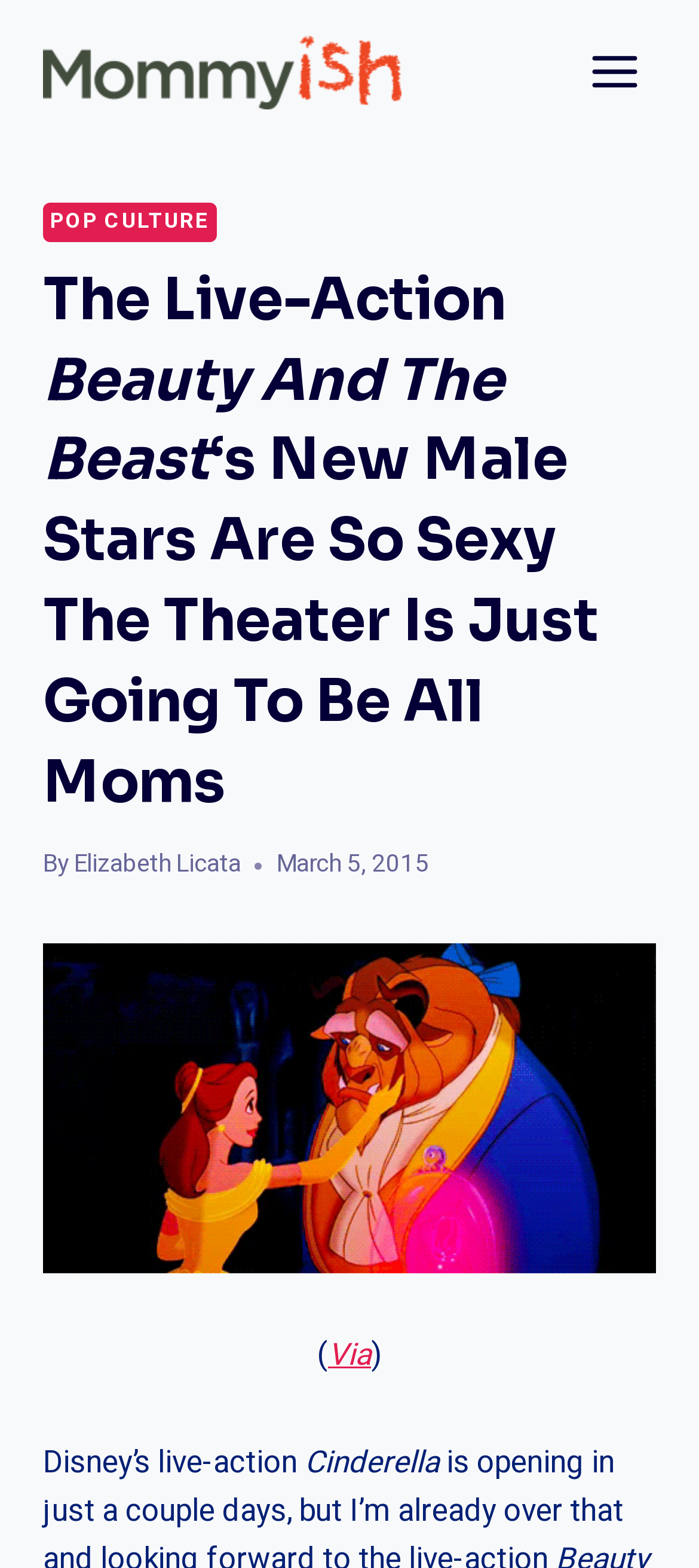Identify the bounding box for the described UI element. Provide the coordinates in (top-left x, top-left y, bottom-right x, bottom-right y) format with values ranging from 0 to 1: aria-label="Mommyish"

[0.062, 0.023, 0.574, 0.069]